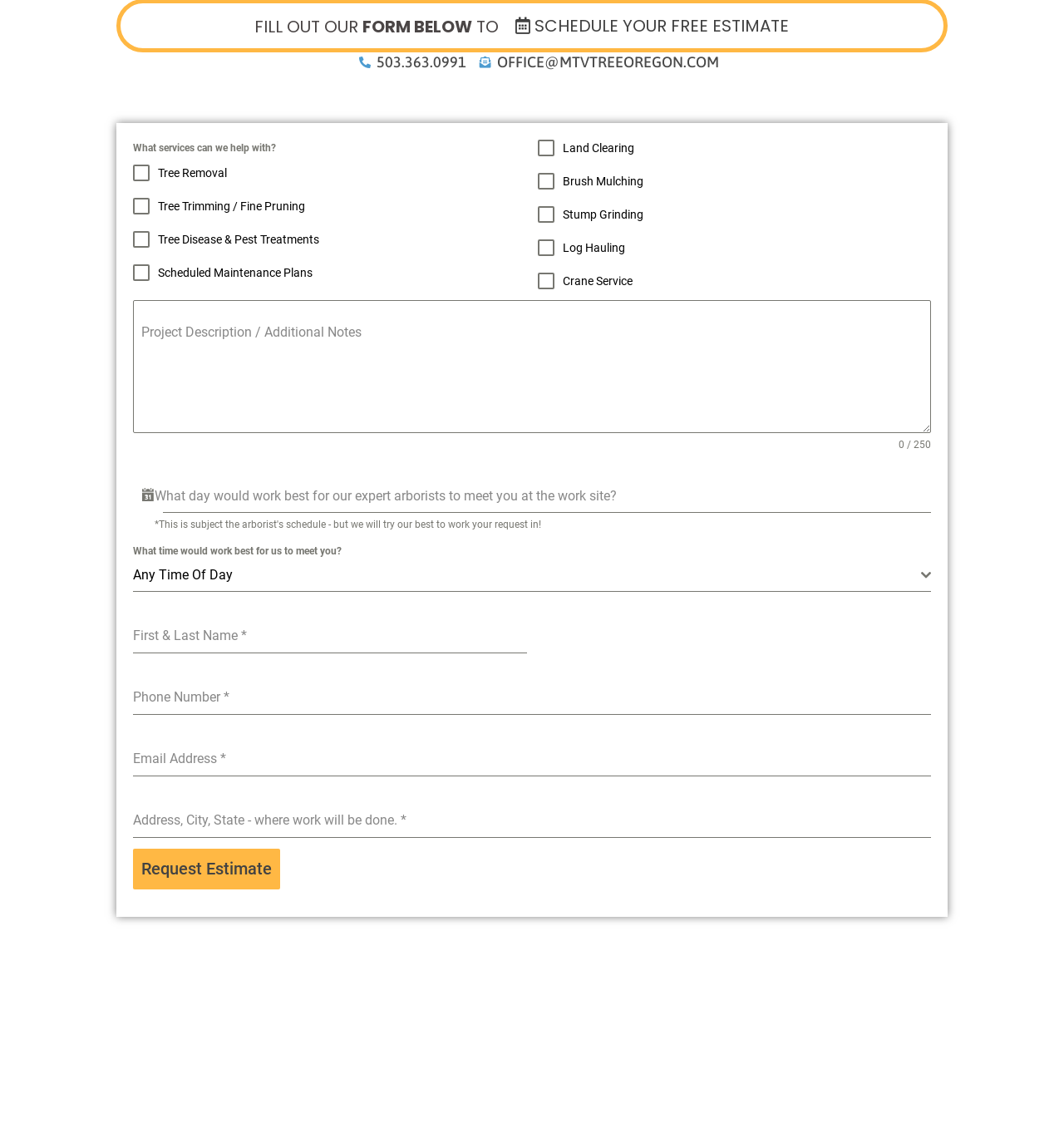Please specify the bounding box coordinates of the clickable region necessary for completing the following instruction: "Schedule a free estimate". The coordinates must consist of four float numbers between 0 and 1, i.e., [left, top, right, bottom].

[0.469, 0.008, 0.757, 0.038]